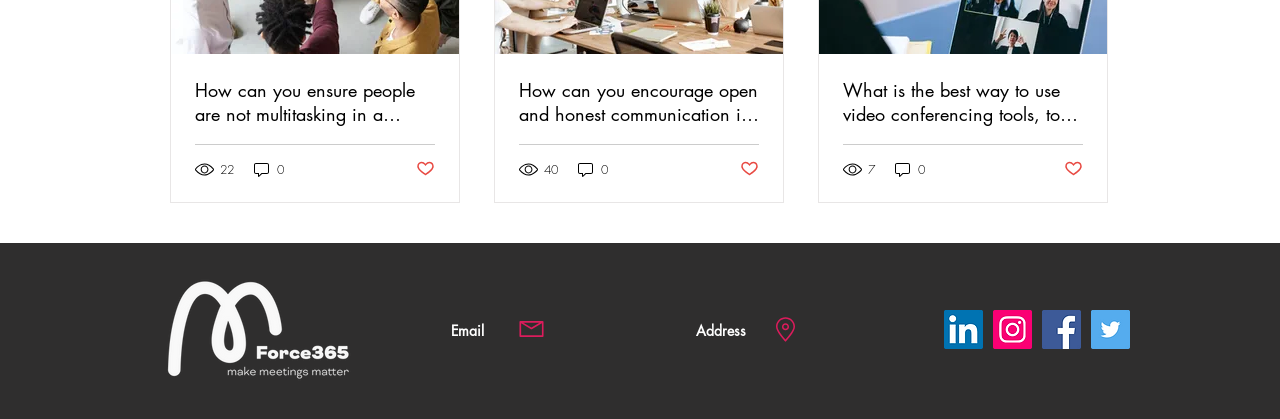Locate the bounding box coordinates of the clickable region to complete the following instruction: "Click on the email link."

[0.352, 0.766, 0.378, 0.811]